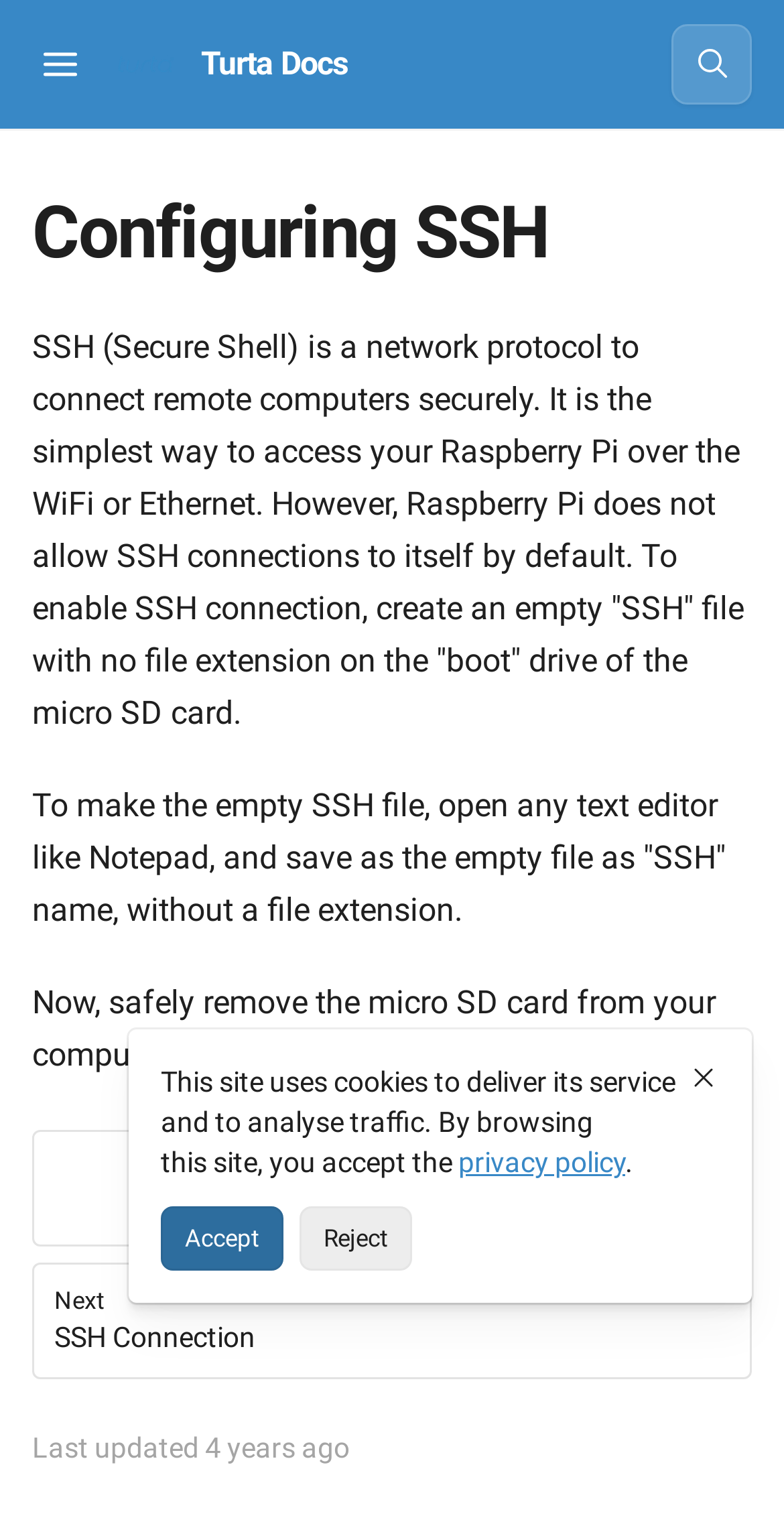Examine the image and give a thorough answer to the following question:
How do you enable SSH connection on Raspberry Pi?

As stated on the webpage, to enable SSH connection on Raspberry Pi, you need to create an empty 'SSH' file with no file extension on the 'boot' drive of the micro SD card.